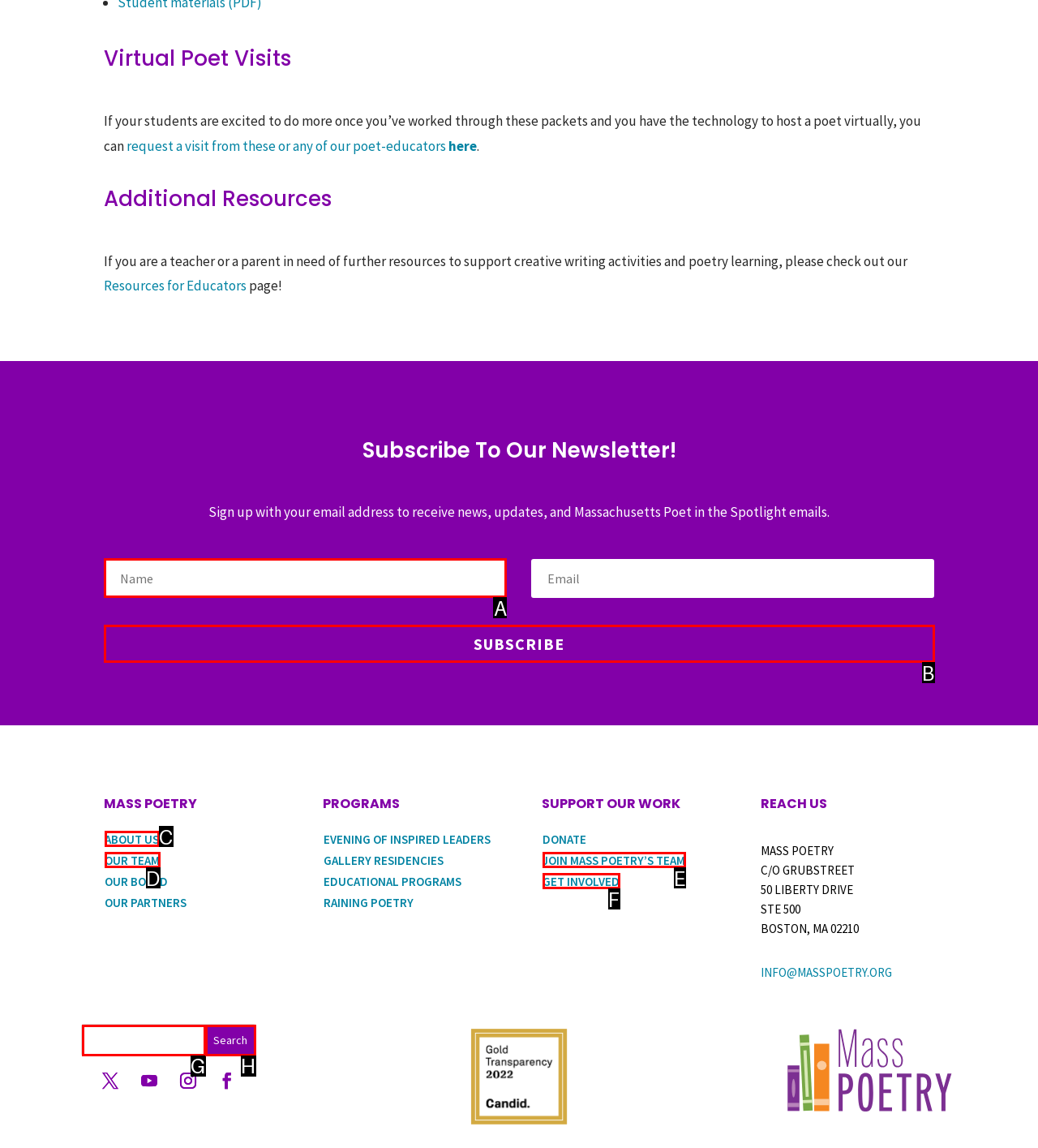Please select the letter of the HTML element that fits the description: Join Mass Poetry’s Team. Answer with the option's letter directly.

E